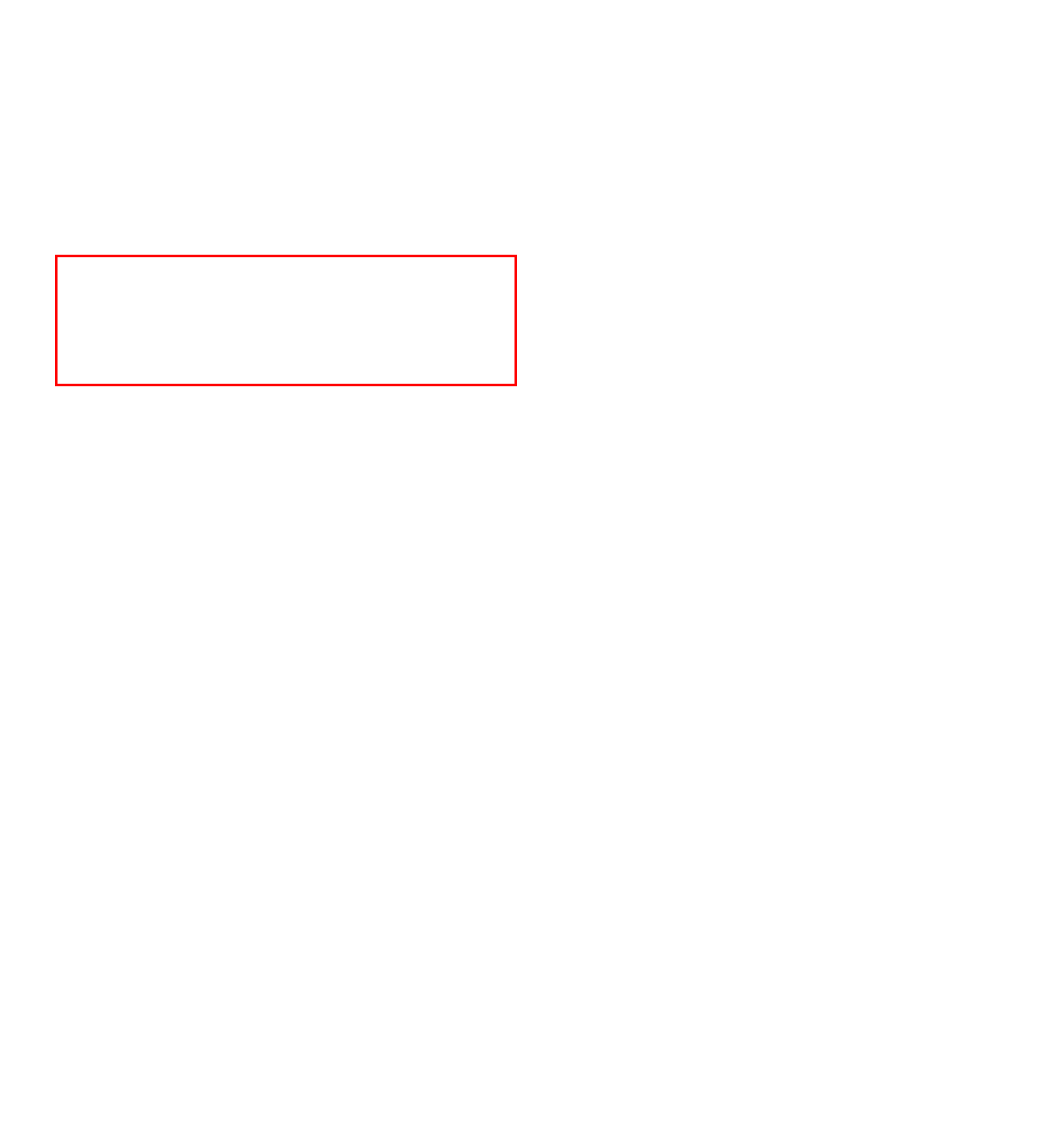You are provided with a screenshot of a webpage that includes a red bounding box. Extract and generate the text content found within the red bounding box.

Diabetic patients are especially prone to periods of dangerously low blood sugar in part because of the medications they are often prescribed. This condition, called hypoglycemia, is sometimes the result of overusing medication, but excessive exercise, meal skipping, or simply eating less can all lead to a low blood sugar event as well. What makes the condition especially scary is that you can have it and not even know it.